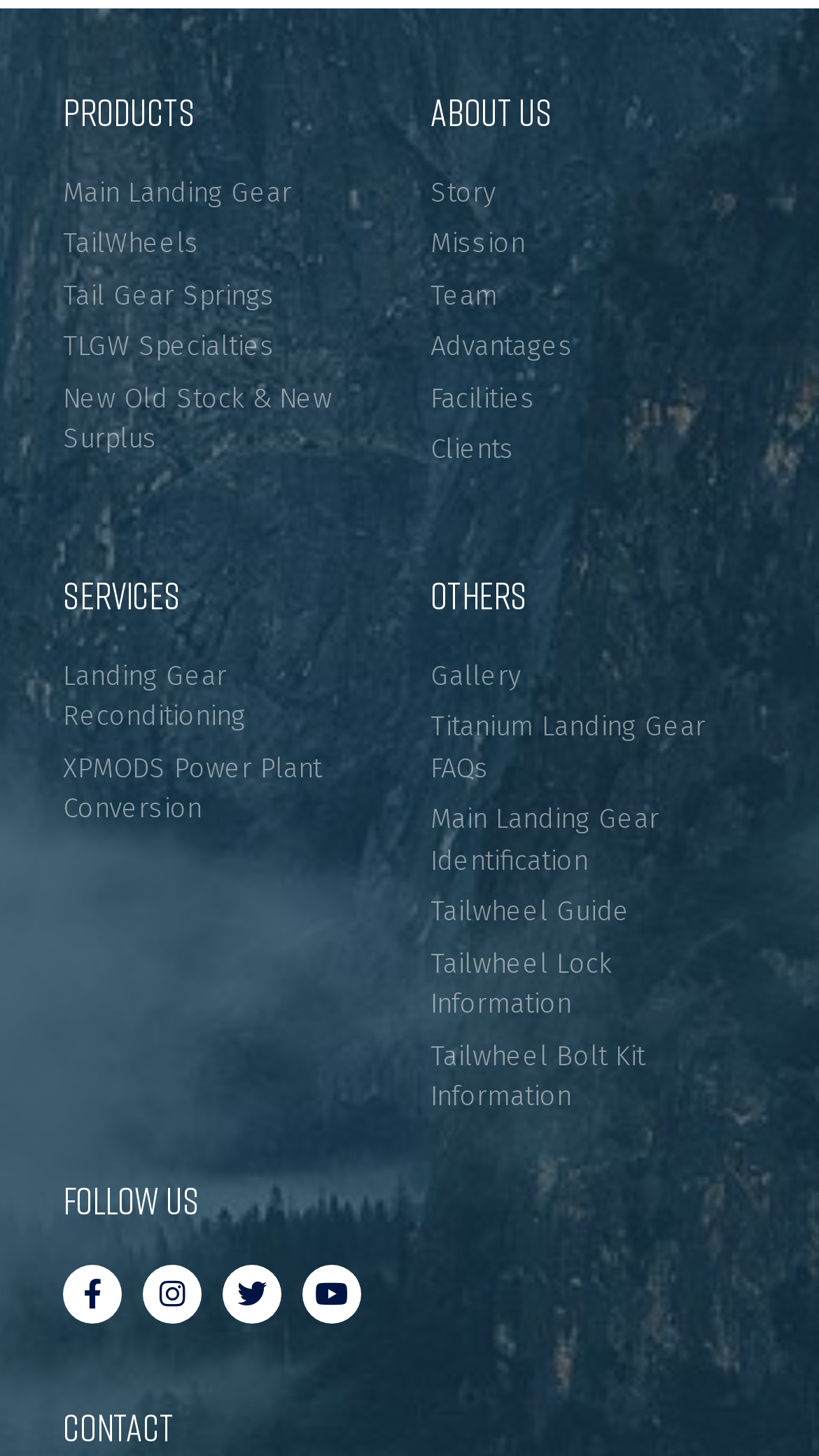Kindly respond to the following question with a single word or a brief phrase: 
How many main sections are there on the webpage?

5